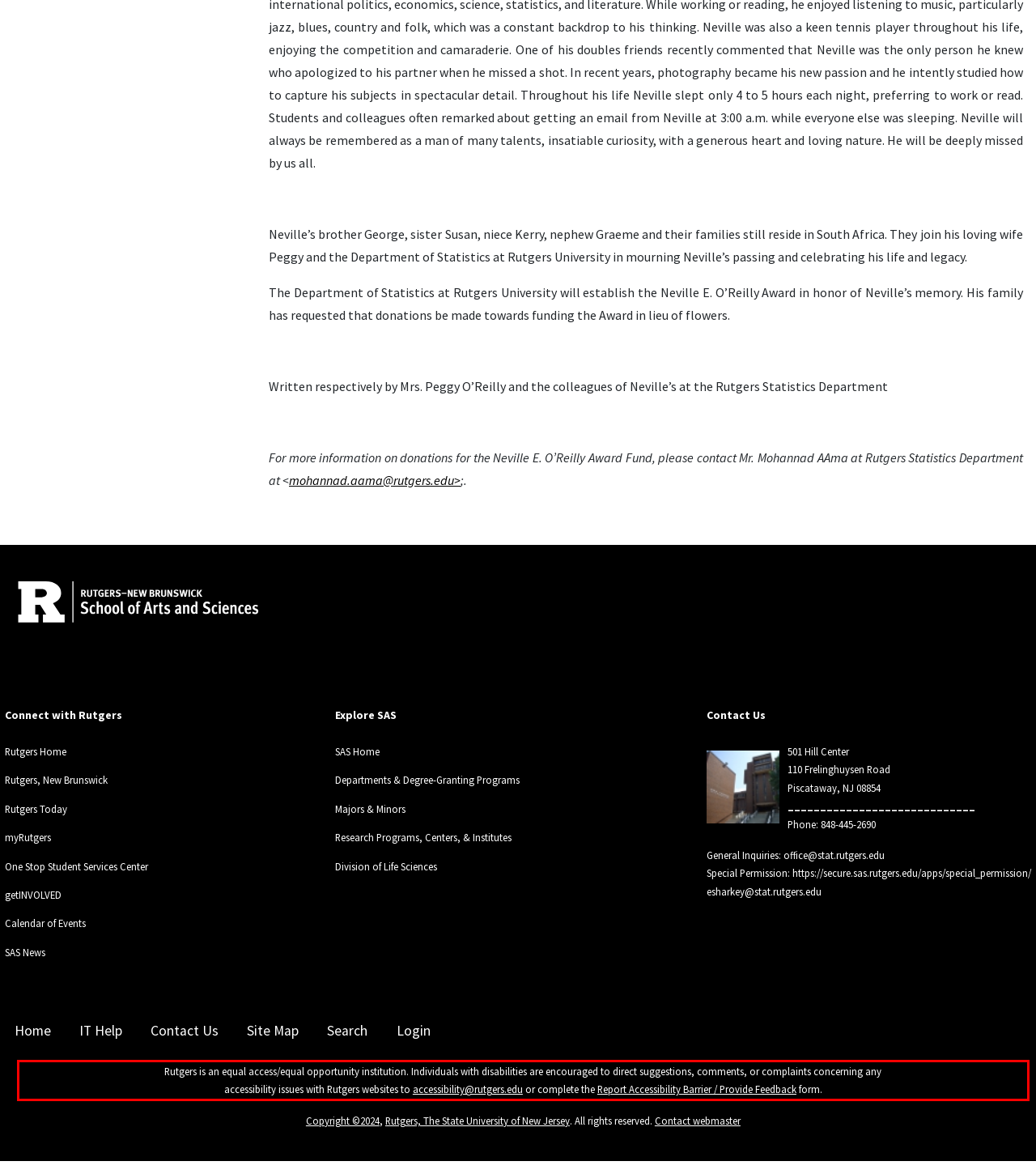Within the screenshot of the webpage, locate the red bounding box and use OCR to identify and provide the text content inside it.

Rutgers is an equal access/equal opportunity institution. Individuals with disabilities are encouraged to direct suggestions, comments, or complaints concerning any accessibility issues with Rutgers websites to accessibility@rutgers.edu or complete the Report Accessibility Barrier / Provide Feedback form.